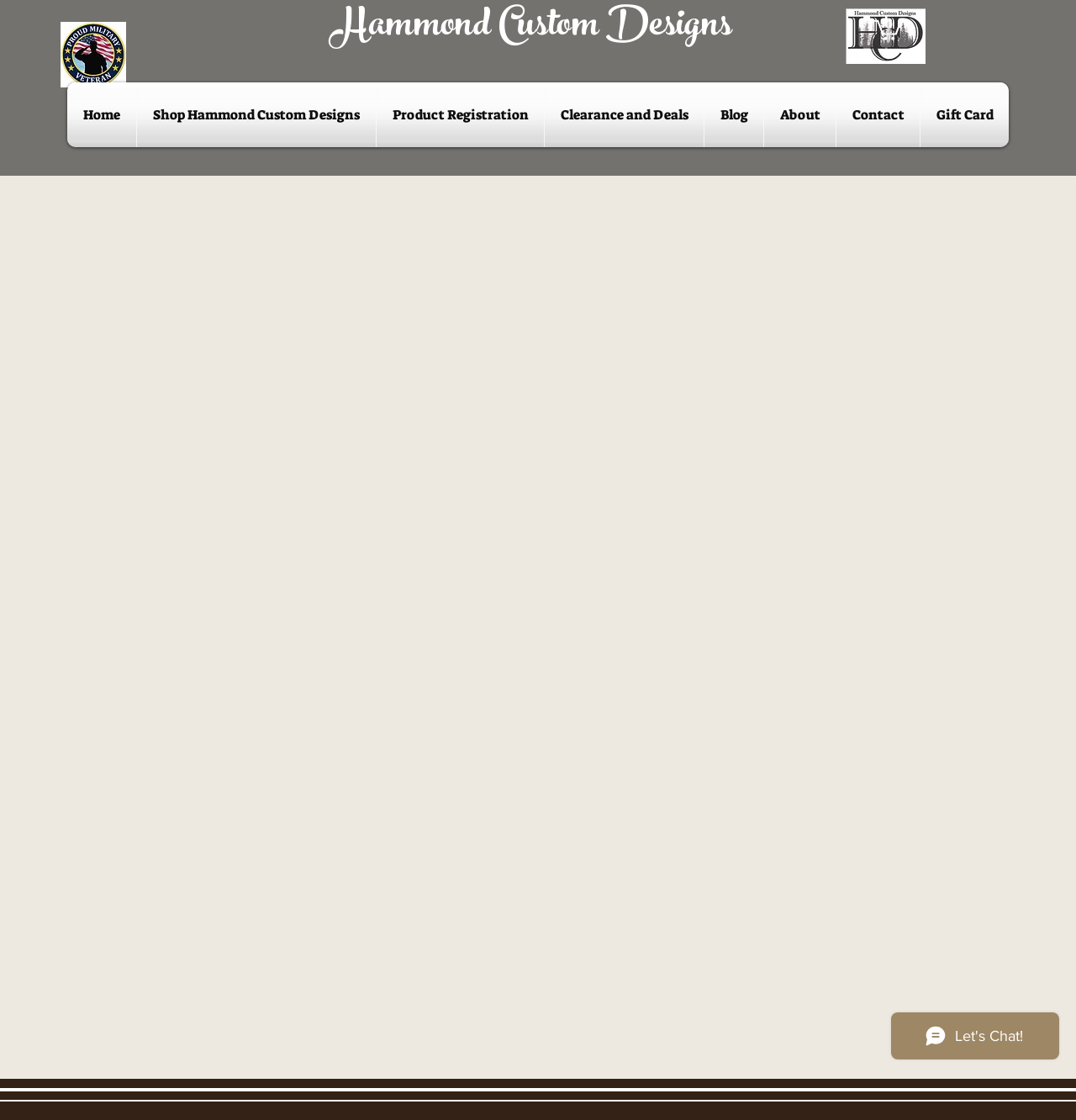Extract the bounding box coordinates for the HTML element that matches this description: "Product Registration". The coordinates should be four float numbers between 0 and 1, i.e., [left, top, right, bottom].

[0.35, 0.074, 0.505, 0.131]